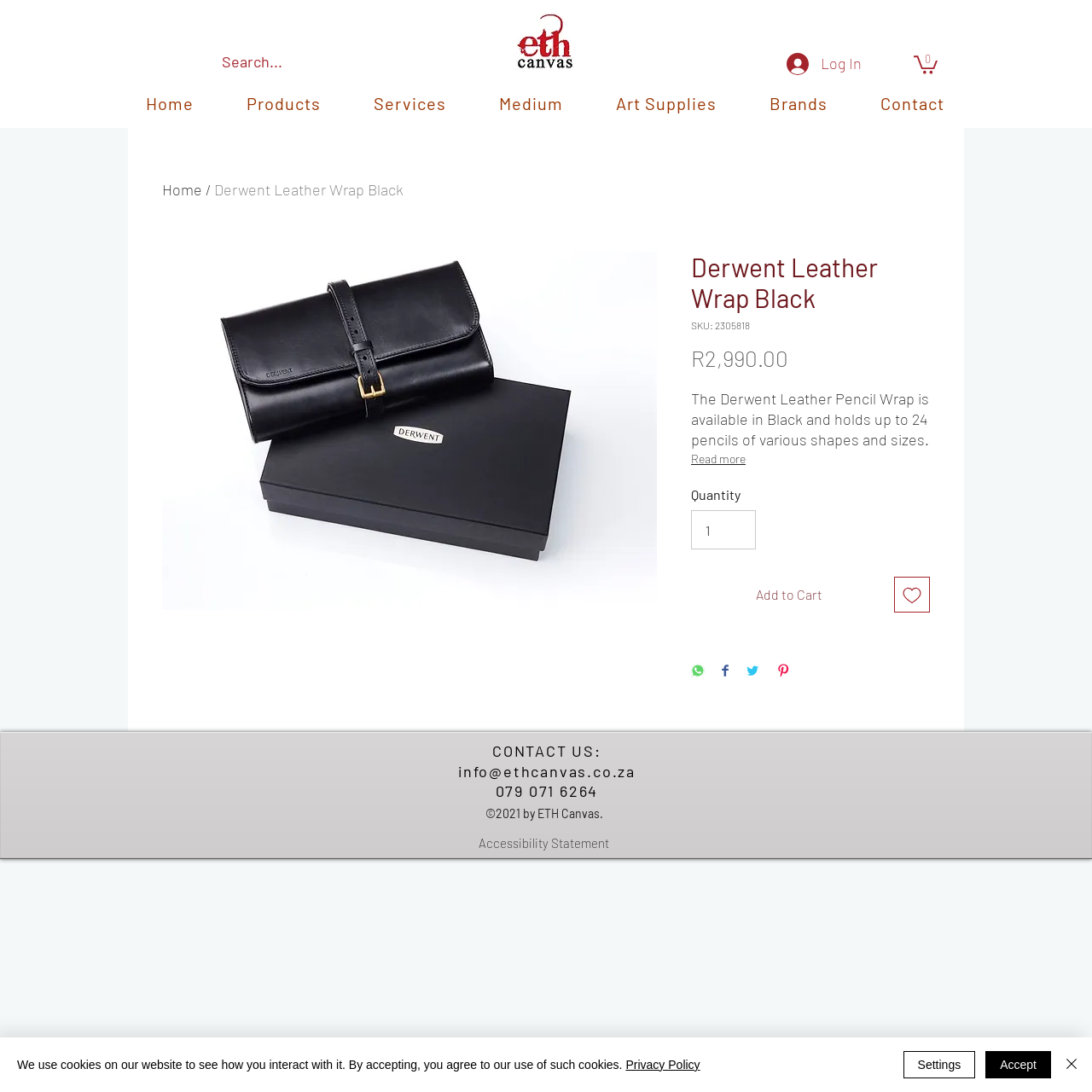Please determine the bounding box coordinates of the element's region to click in order to carry out the following instruction: "Log in to the website". The coordinates should be four float numbers between 0 and 1, i.e., [left, top, right, bottom].

[0.709, 0.042, 0.8, 0.076]